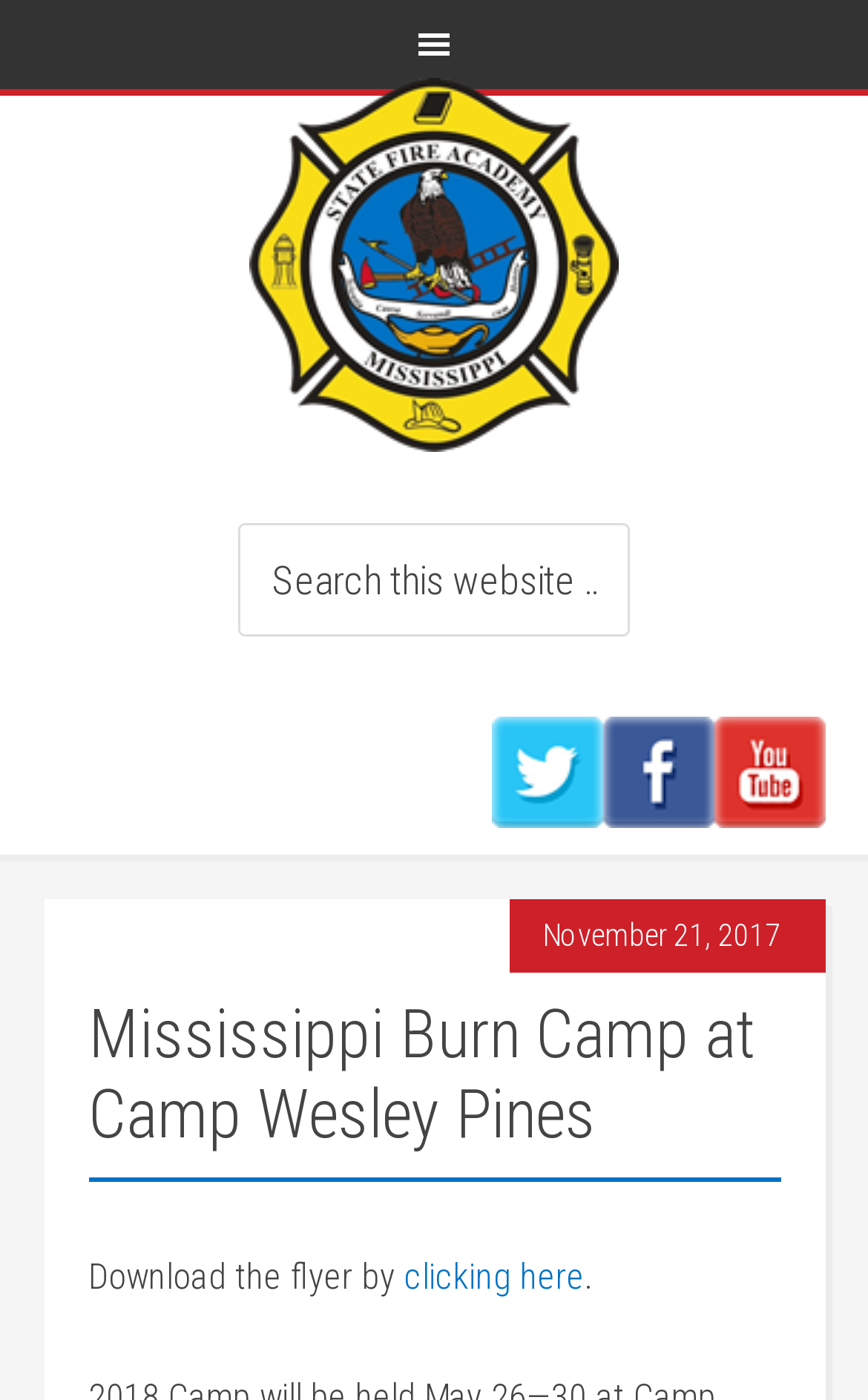What is the date mentioned on this webpage?
Using the screenshot, give a one-word or short phrase answer.

November 21, 2017